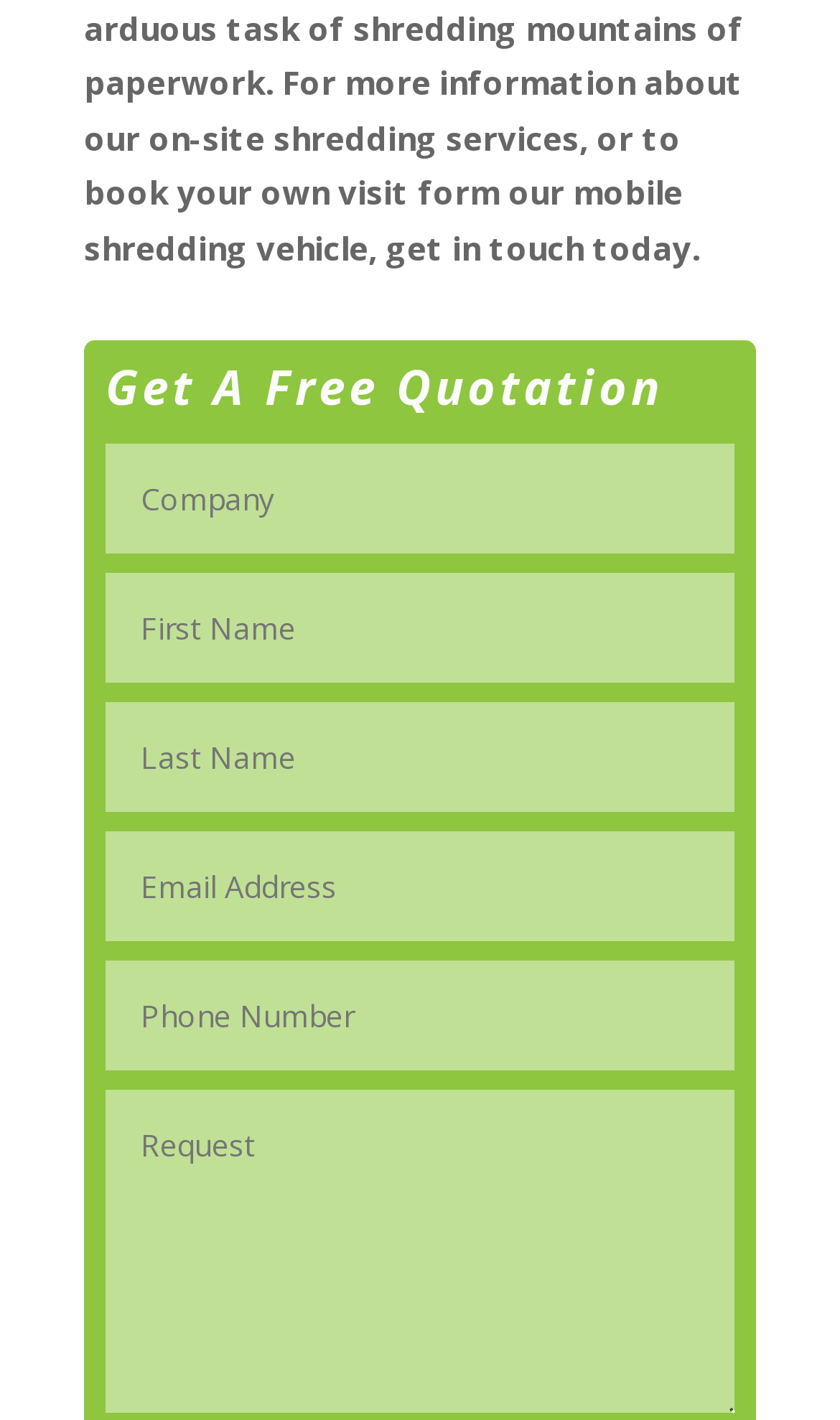From the element description: "name="et_pb_contact_phoneno_0" placeholder="Phone Number"", extract the bounding box coordinates of the UI element. The coordinates should be expressed as four float numbers between 0 and 1, in the order [left, top, right, bottom].

[0.126, 0.677, 0.874, 0.754]